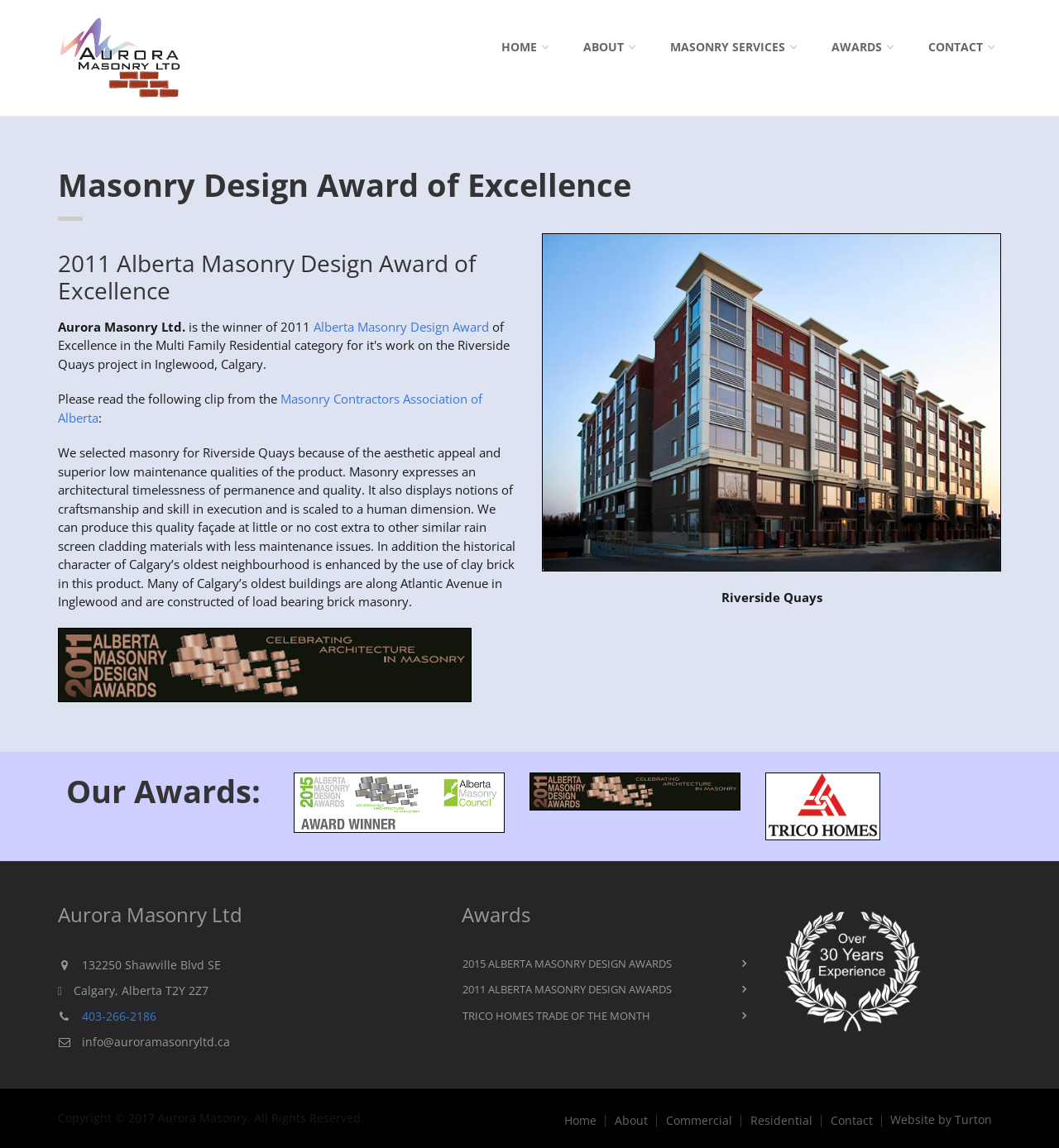Please identify the bounding box coordinates of the element that needs to be clicked to perform the following instruction: "Click HOME".

[0.458, 0.024, 0.523, 0.058]